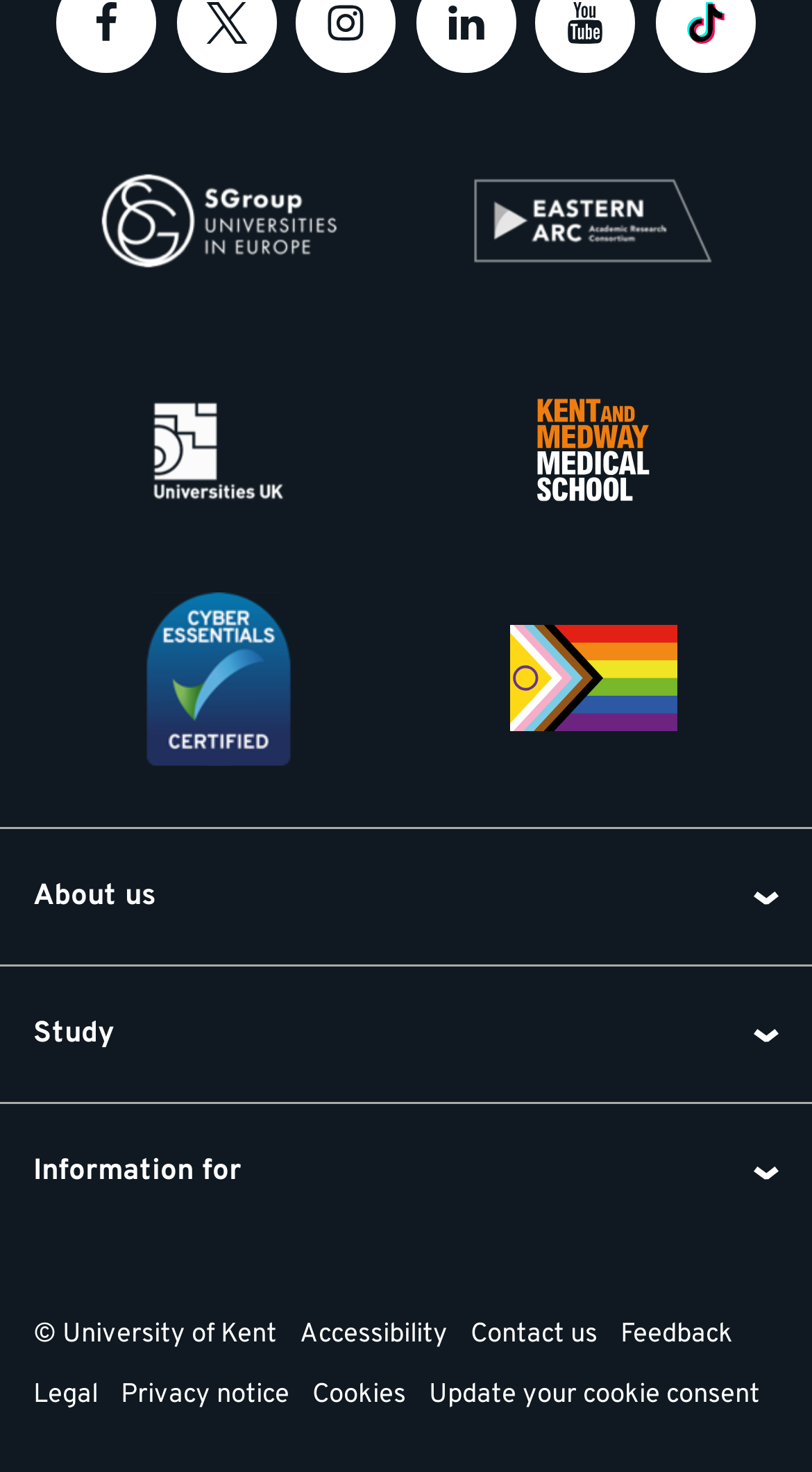Give a concise answer using one word or a phrase to the following question:
What is the last link in the footer section?

Update your cookie consent